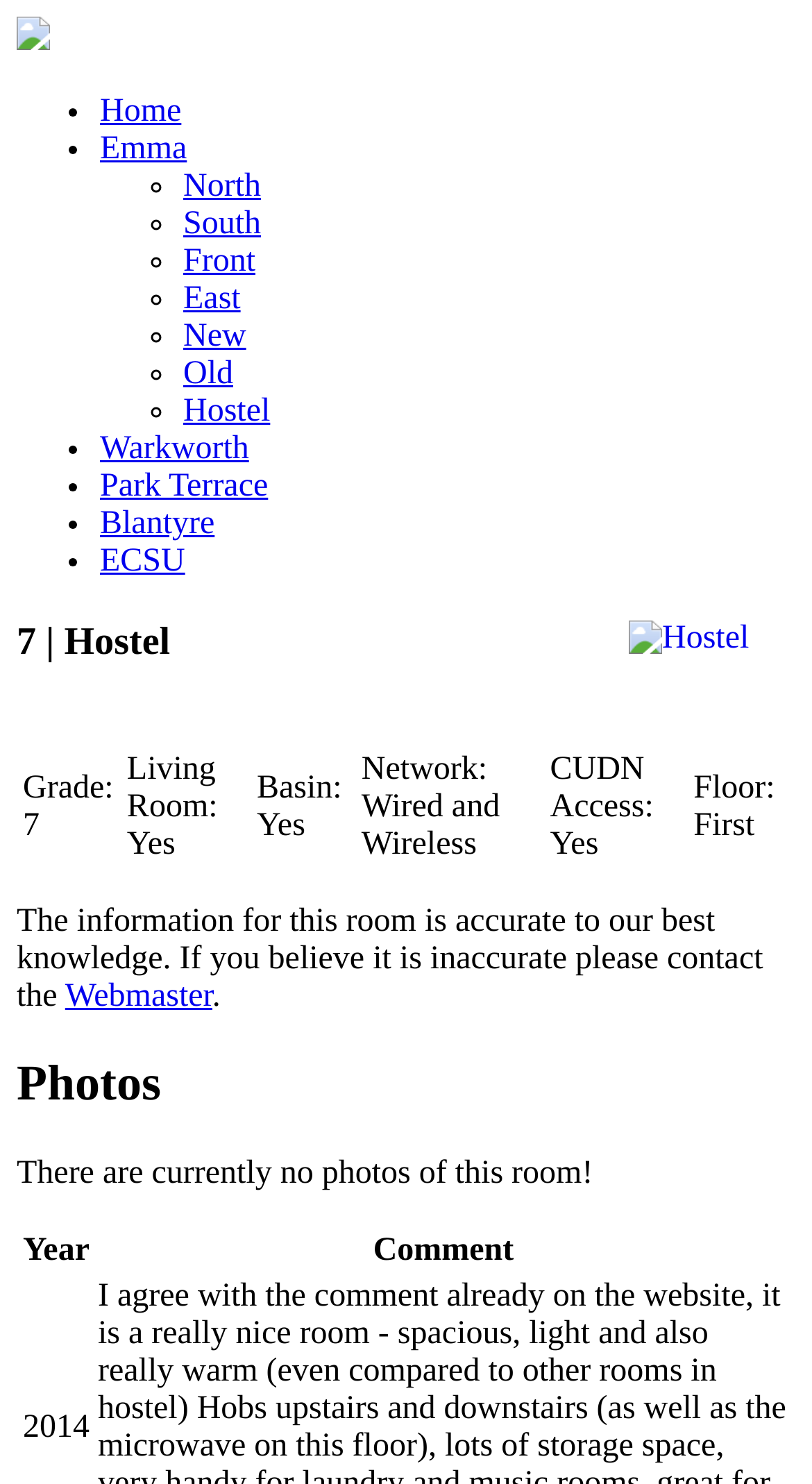Determine the bounding box of the UI component based on this description: "Webmaster". The bounding box coordinates should be four float values between 0 and 1, i.e., [left, top, right, bottom].

[0.08, 0.66, 0.261, 0.684]